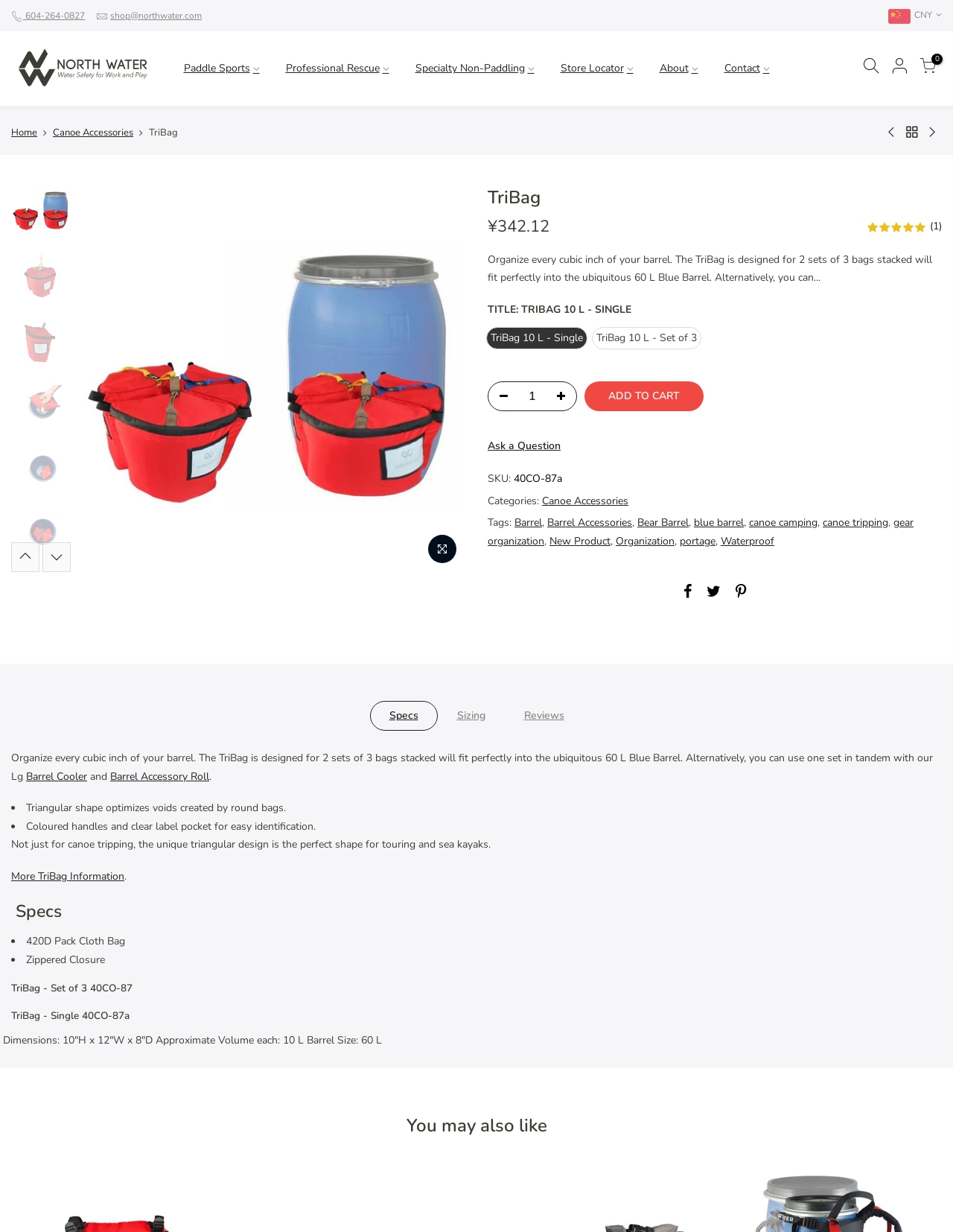Please find the bounding box coordinates of the element that needs to be clicked to perform the following instruction: "Ask a question". The bounding box coordinates should be four float numbers between 0 and 1, represented as [left, top, right, bottom].

[0.512, 0.356, 0.588, 0.367]